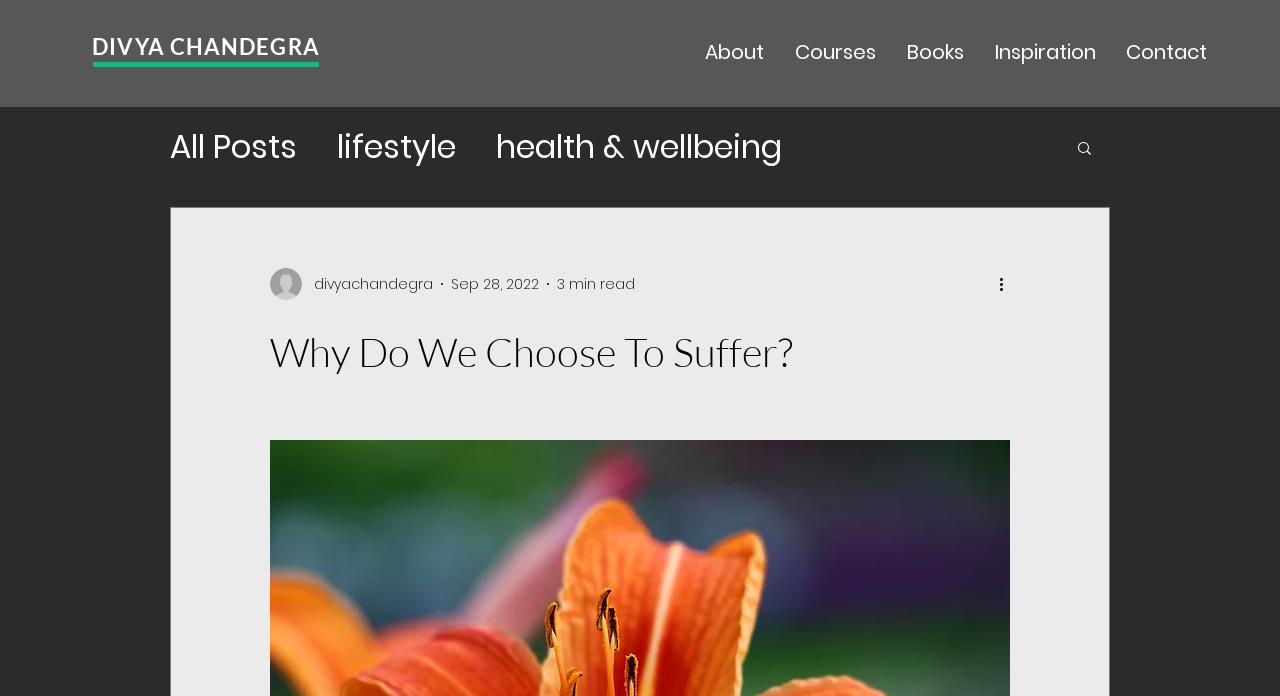Provide a brief response in the form of a single word or phrase:
How long does it take to read the latest article?

3 min